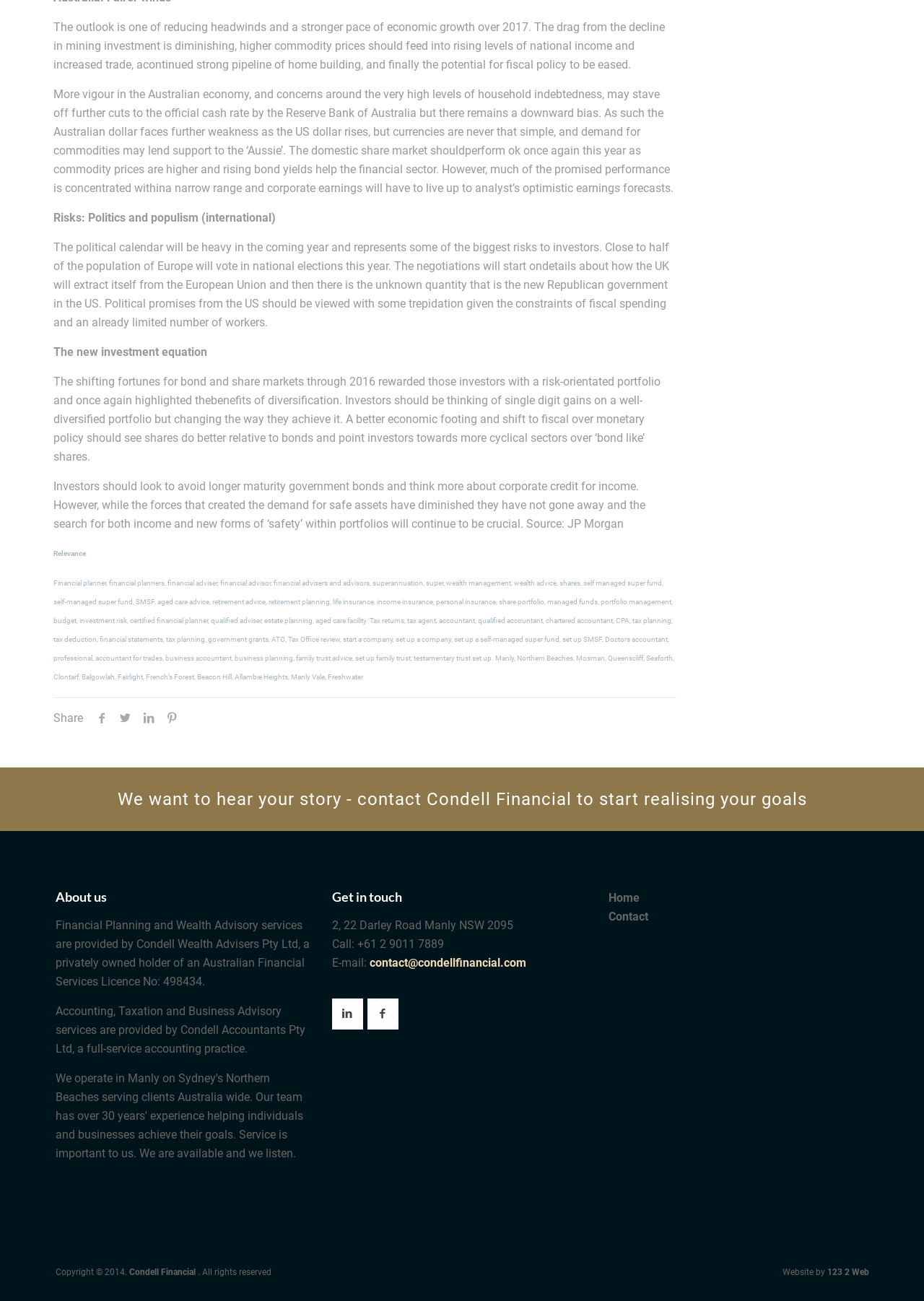What is the purpose of the 'Relevance' section? Using the information from the screenshot, answer with a single word or phrase.

To list keywords related to financial planning